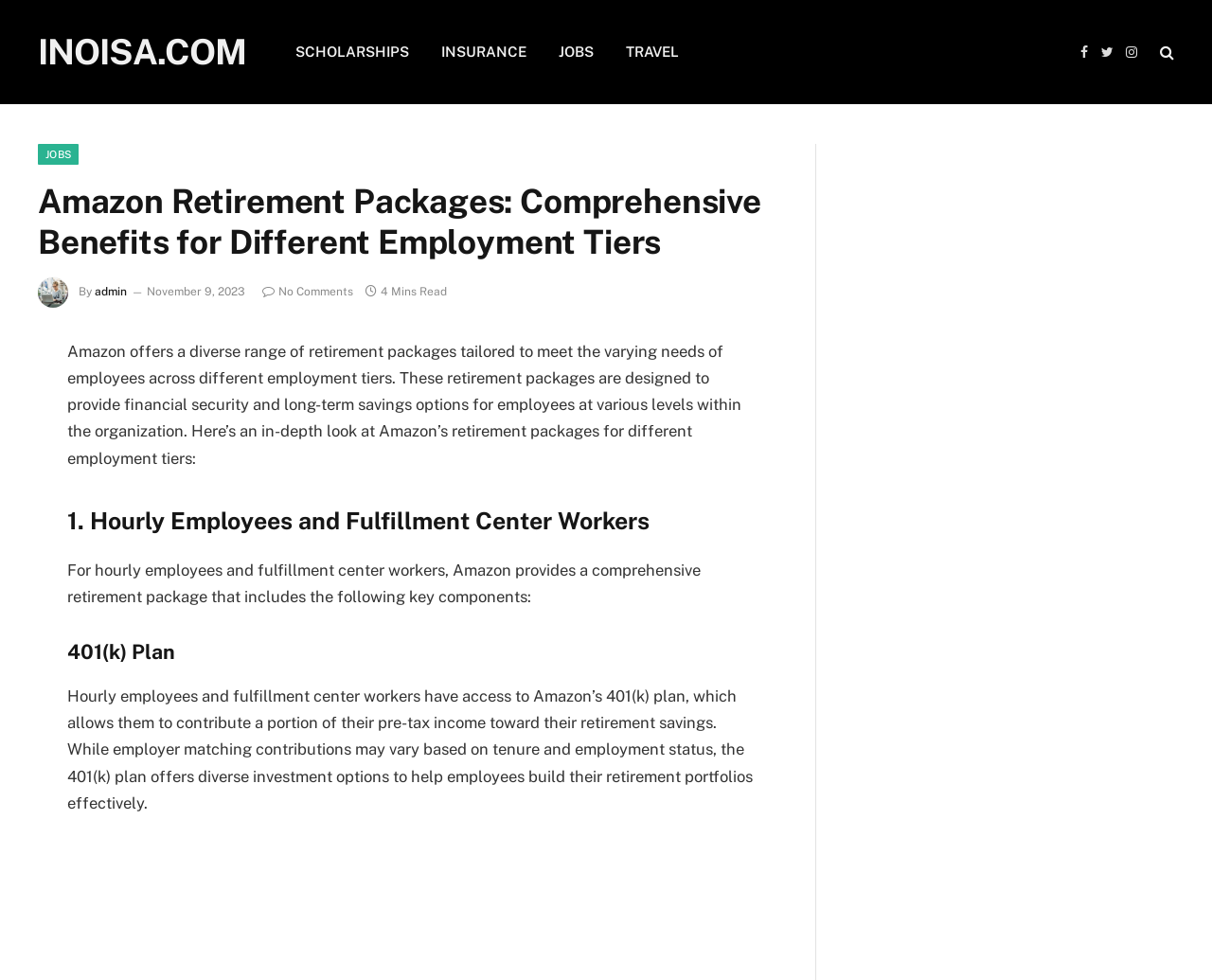Find and provide the bounding box coordinates for the UI element described with: "parent_node: Facebook title="Search"".

[0.954, 0.031, 0.969, 0.075]